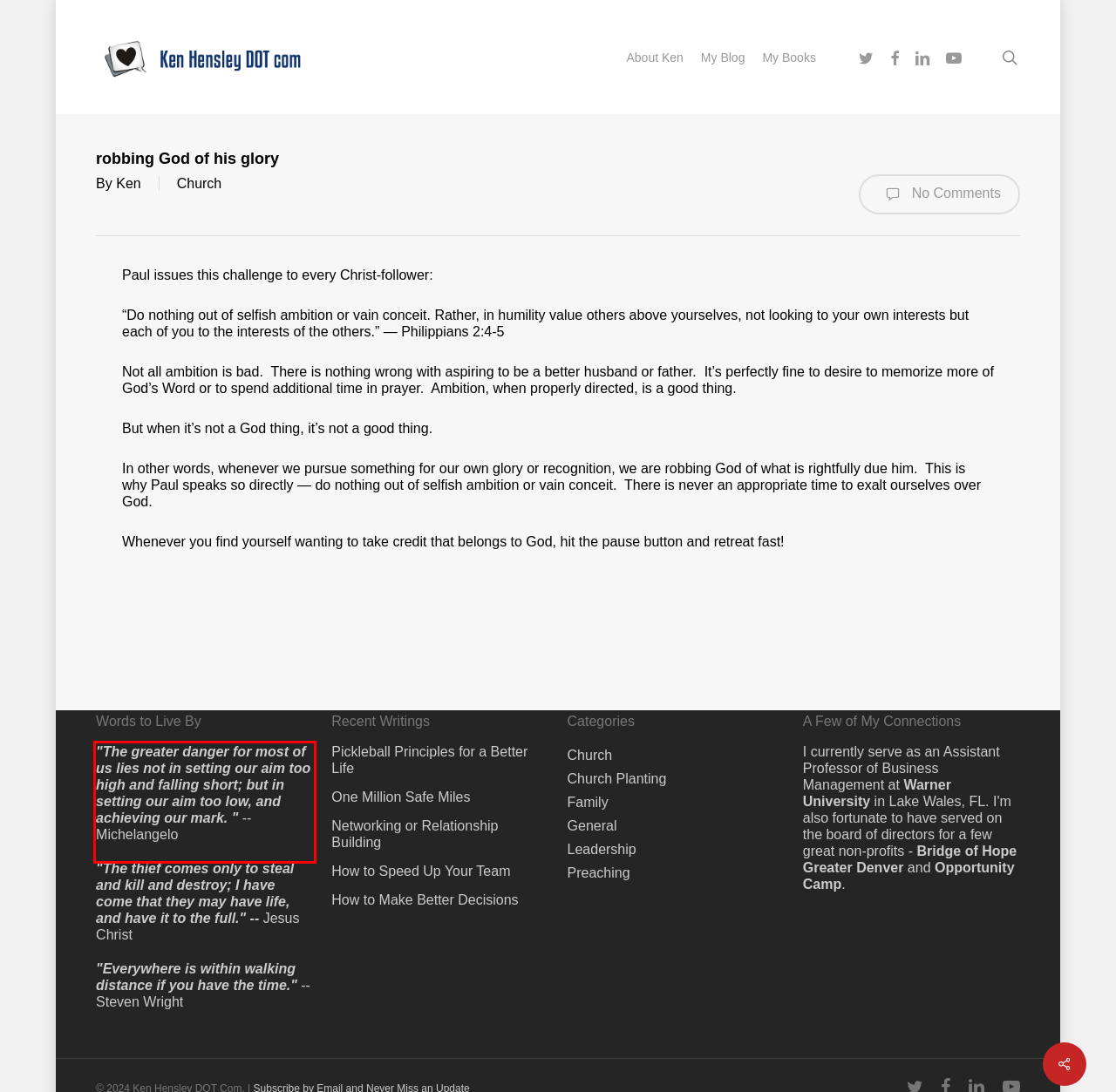Given a screenshot of a webpage containing a red bounding box, perform OCR on the text within this red bounding box and provide the text content.

"The greater danger for most of us lies not in setting our aim too high and falling short; but in setting our aim too low, and achieving our mark. " -- Michelangelo